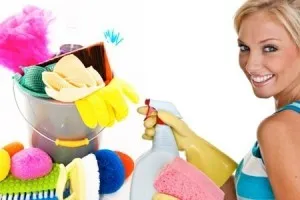Break down the image into a detailed narrative.

The image features a smiling woman wearing a striped top and yellow rubber gloves, confidently holding a spray bottle in one hand. Surrounding her is a vibrant assortment of cleaning supplies, including various colorful sponges, scrubbers, and a bucket filled with cleaning tools. This visual invokes a sense of cleanliness and efficiency, perfectly complementing the theme of professional cleaning services offered in Kennington SE11, London. The image suggests a commitment to thorough domestic cleaning, embodying the professionalism and reliability that customers can expect from the cleaning services highlighted in the webpage.